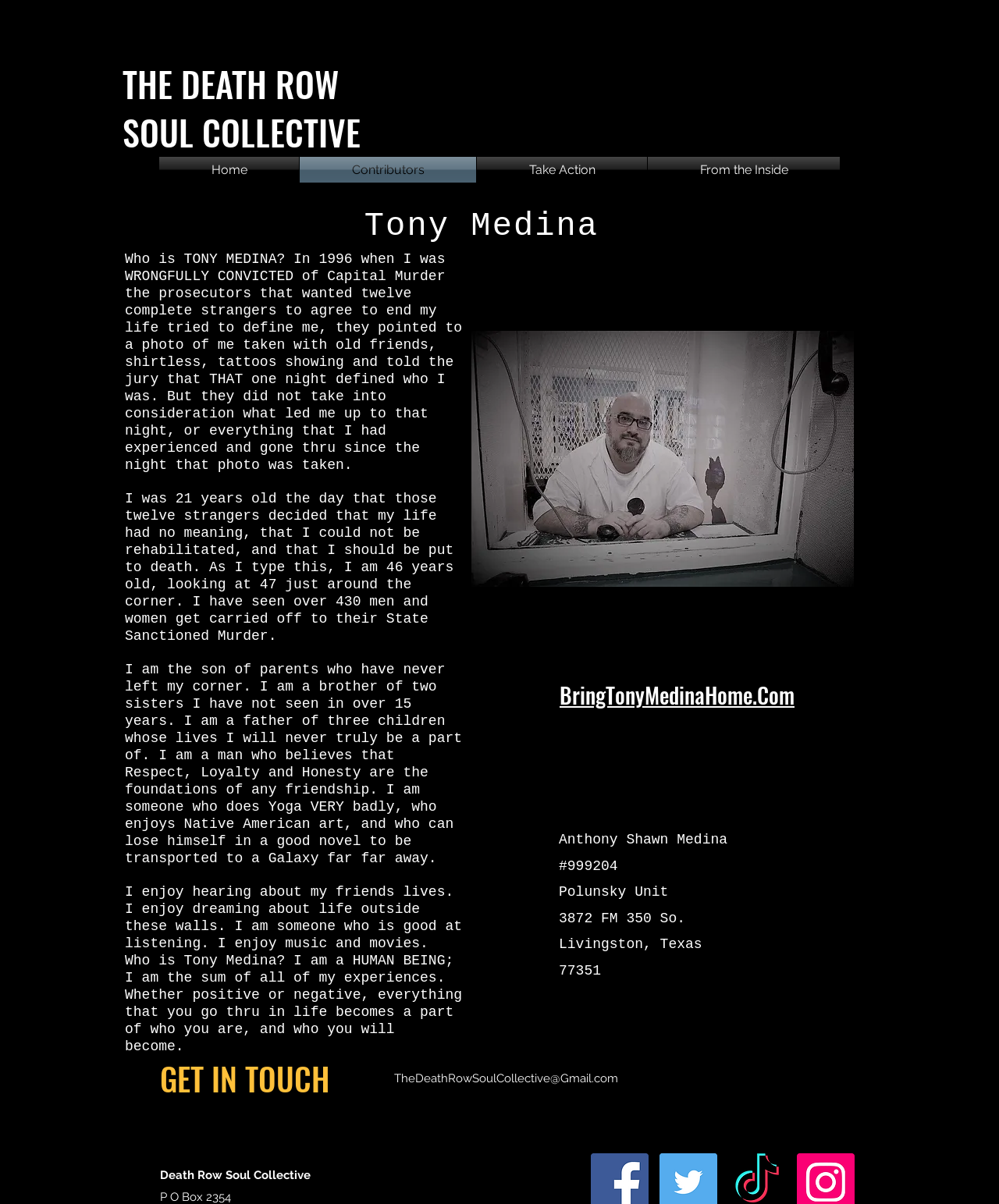What is the name of Tony Medina's website?
Please analyze the image and answer the question with as much detail as possible.

The website's name is mentioned in the heading 'BringTonyMedinaHome.Com' and also as a link with the same text.